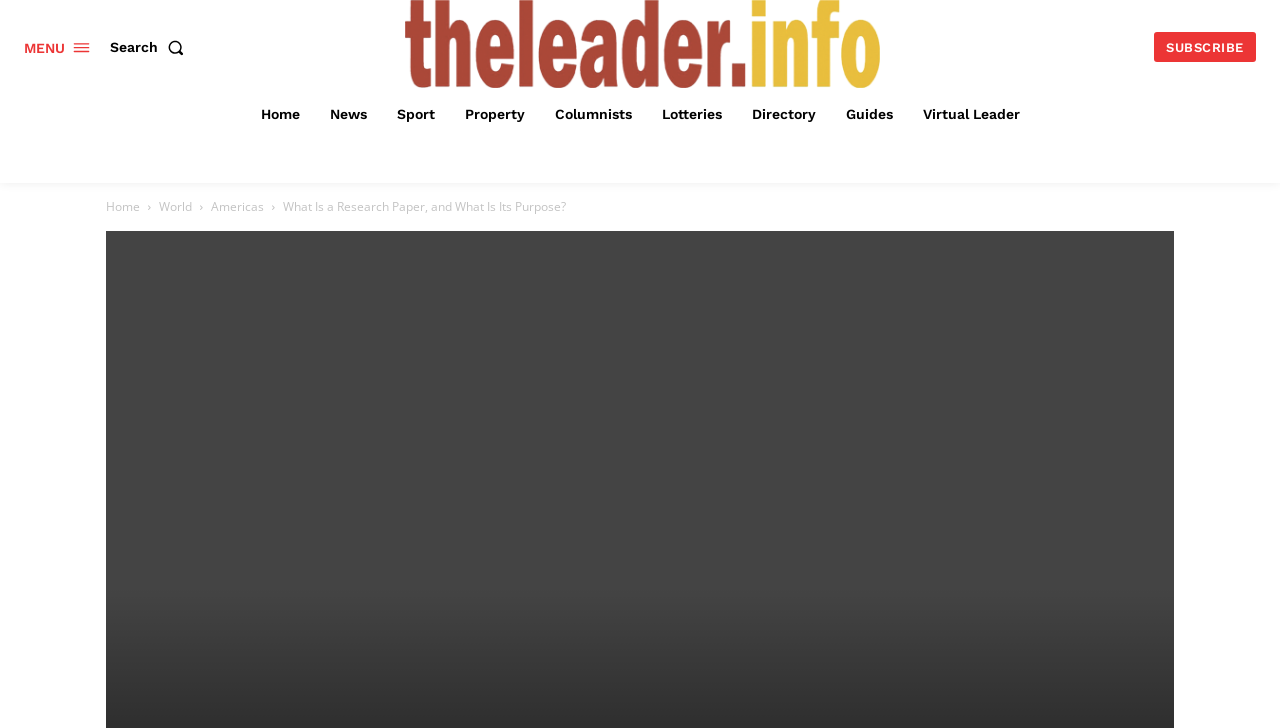Find and specify the bounding box coordinates that correspond to the clickable region for the instruction: "click the MENU link".

[0.019, 0.034, 0.07, 0.094]